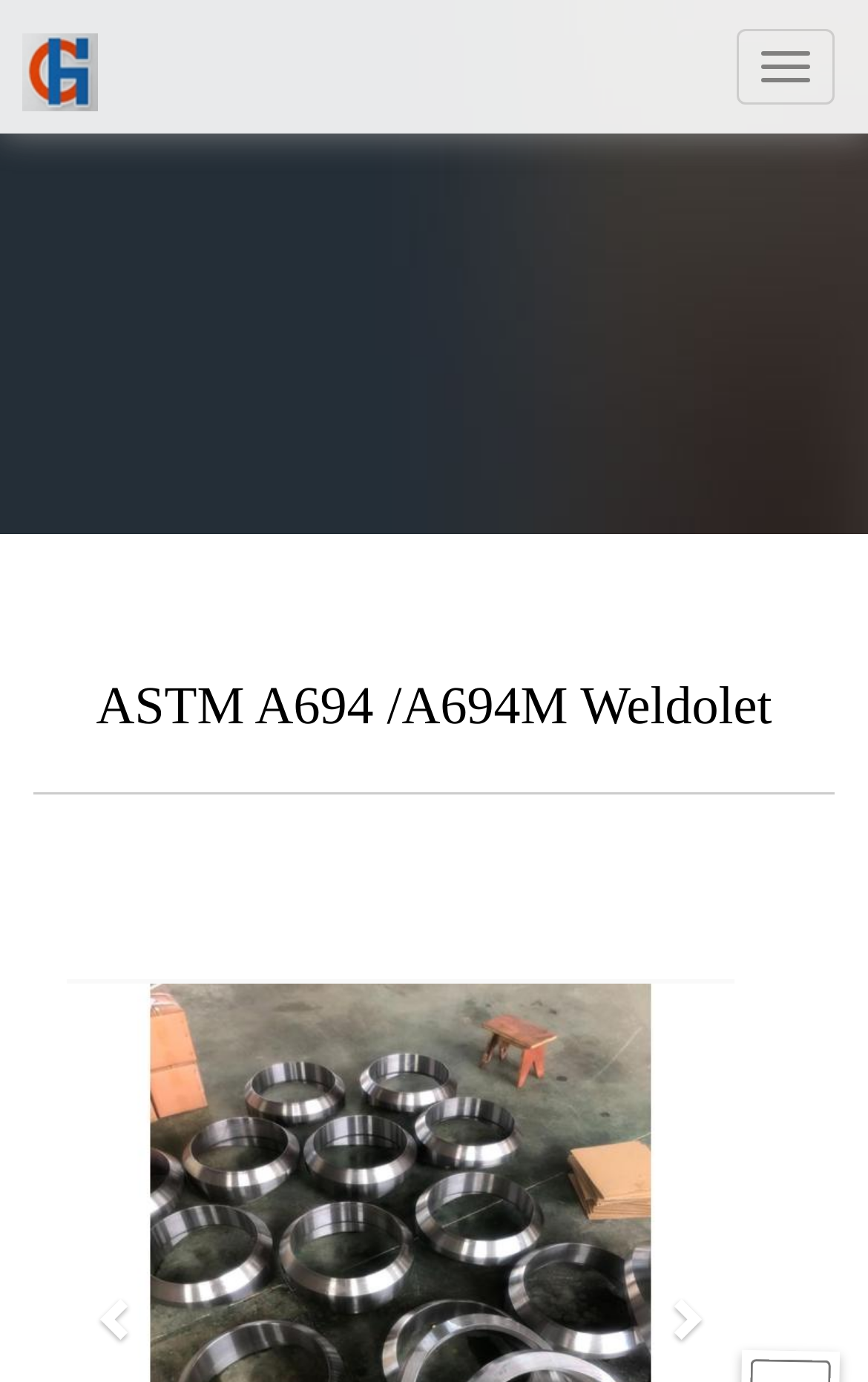Please identify the webpage's heading and generate its text content.

ASTM A694 /A694M Weldolet